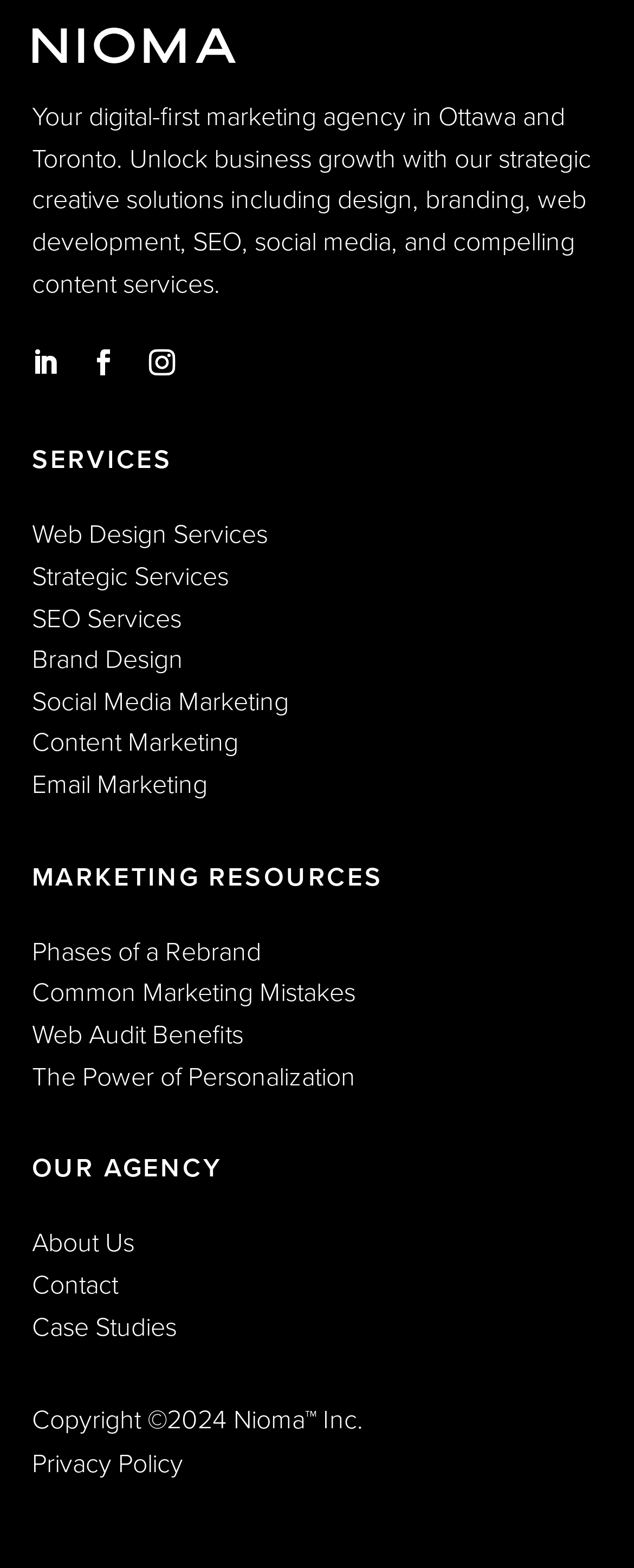What is the purpose of the 'MARKETING RESOURCES' section?
Refer to the image and respond with a one-word or short-phrase answer.

Provide marketing resources